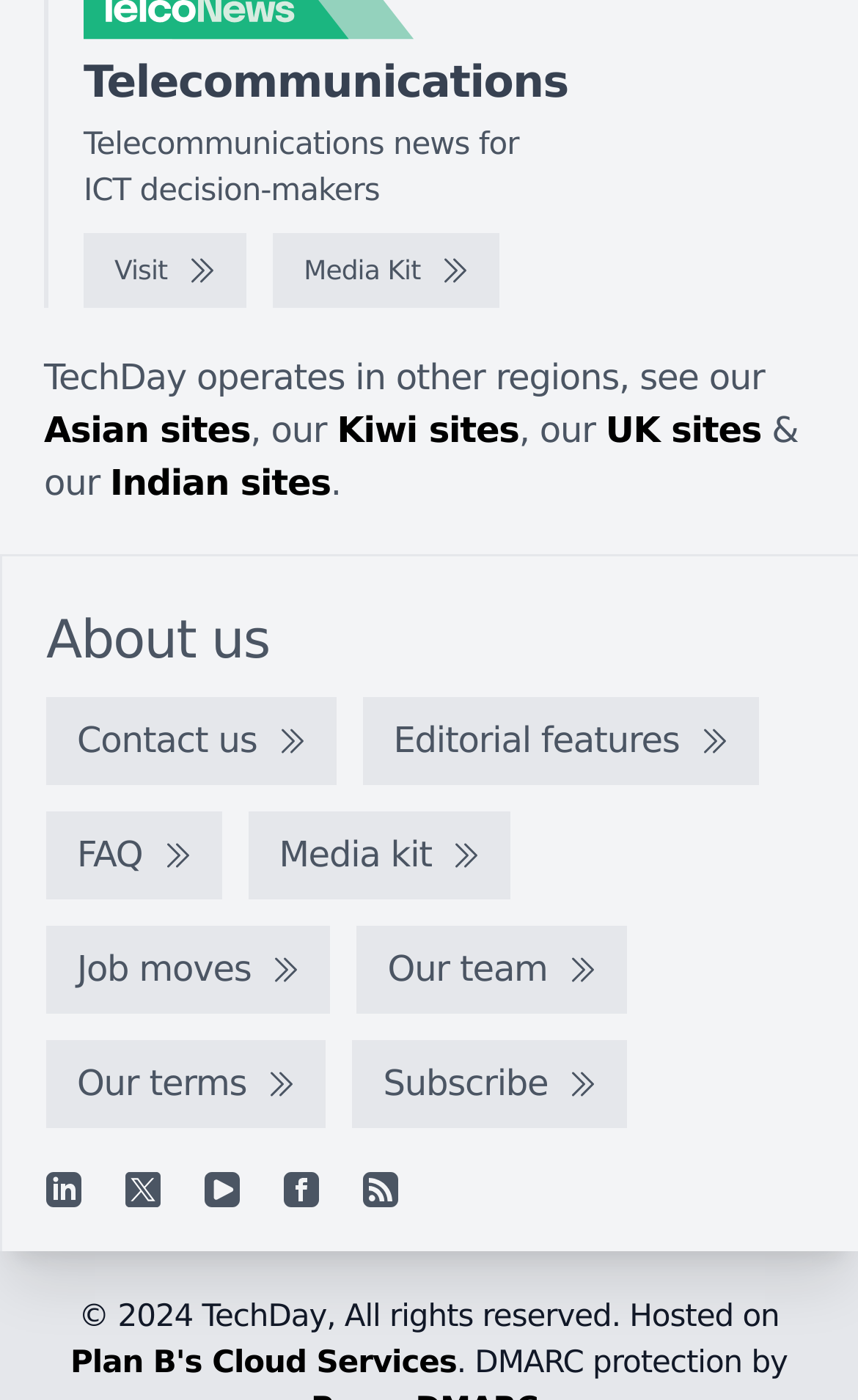How many regions does TechDay operate in? Refer to the image and provide a one-word or short phrase answer.

4